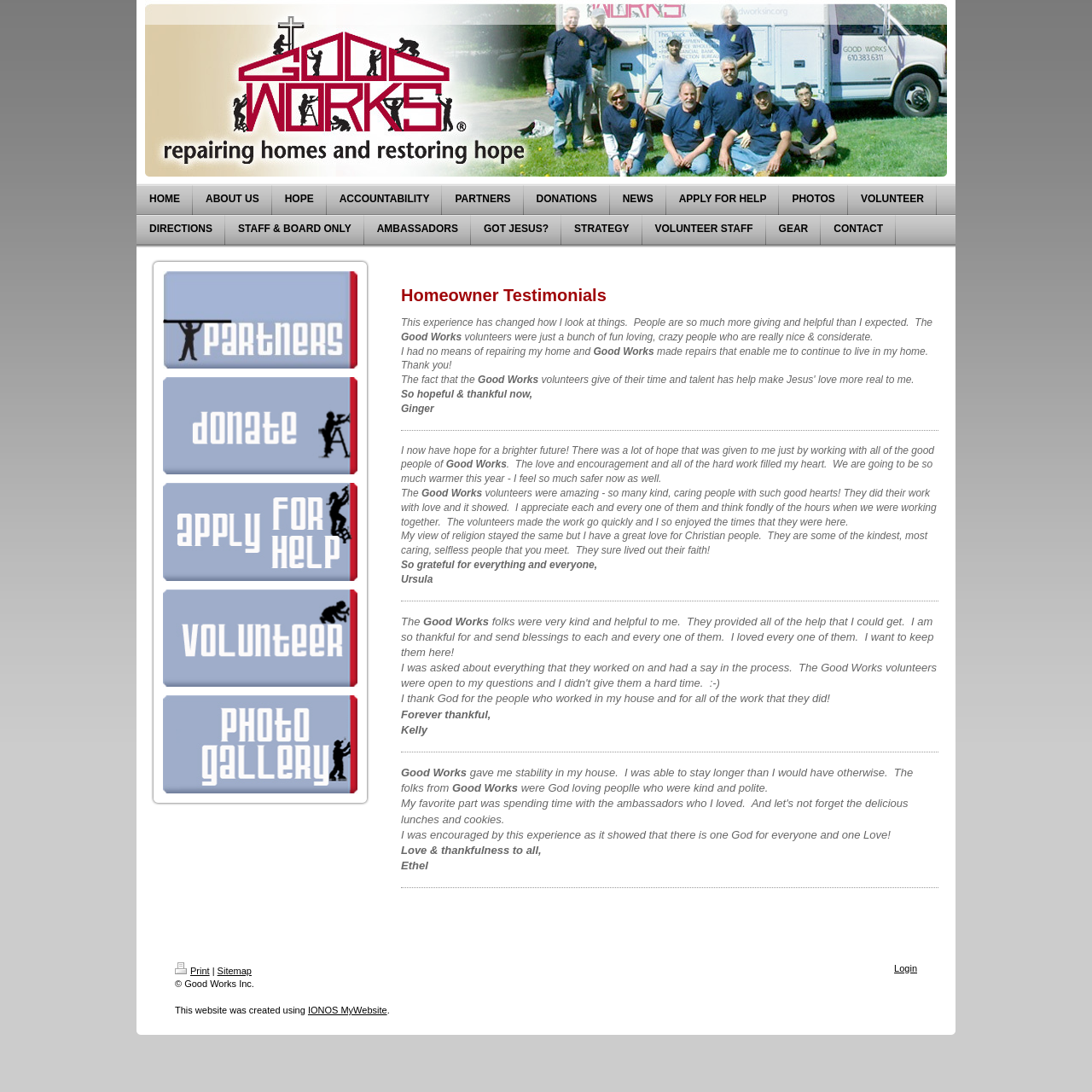Please identify the bounding box coordinates of the element I need to click to follow this instruction: "Click CONTACT".

[0.752, 0.197, 0.82, 0.224]